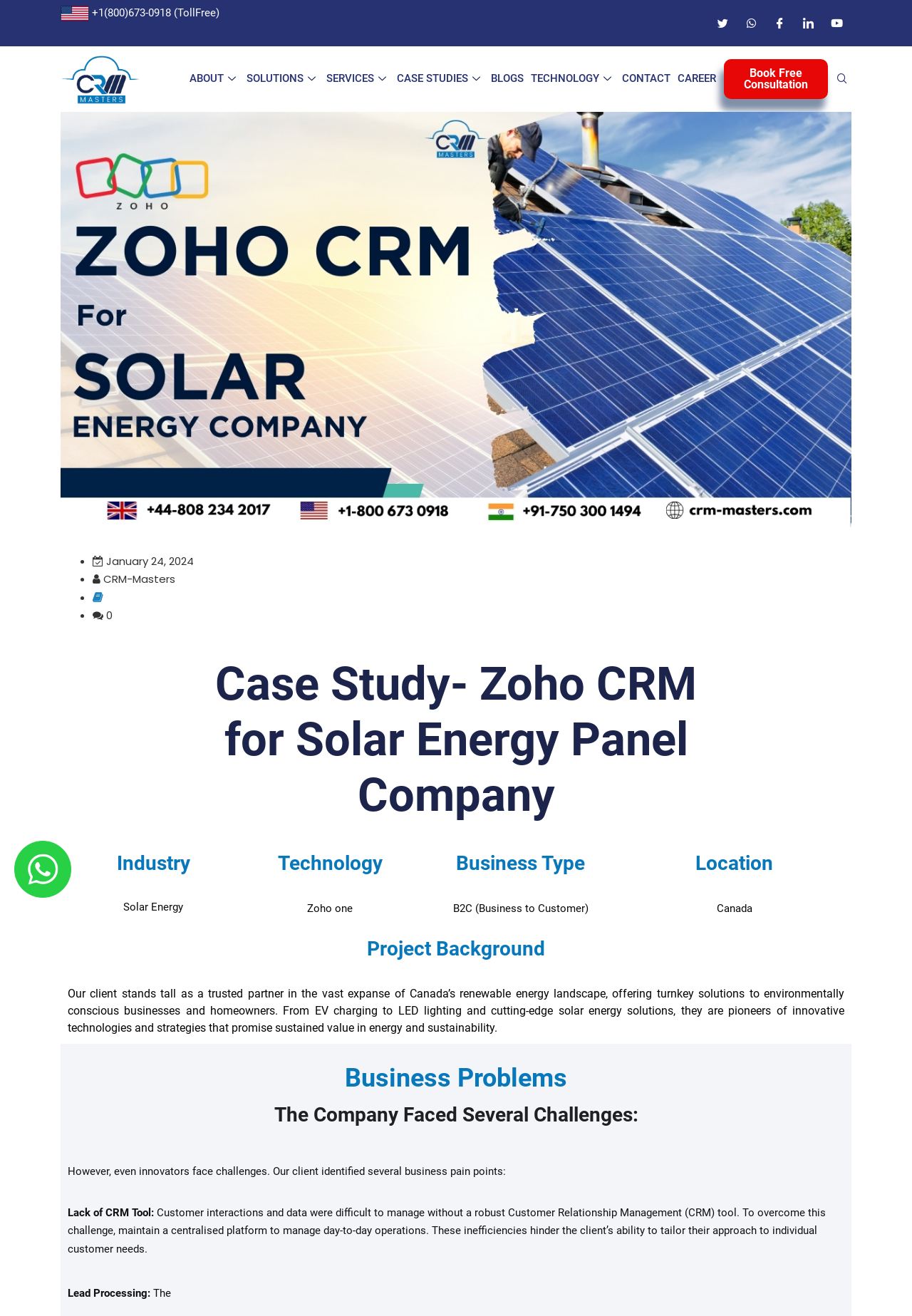What is the company's main business in the case study?
Please respond to the question with as much detail as possible.

I found the answer by reading the project background section, which mentions that the company offers turnkey solutions to environmentally conscious businesses and homeowners, including solar energy solutions.